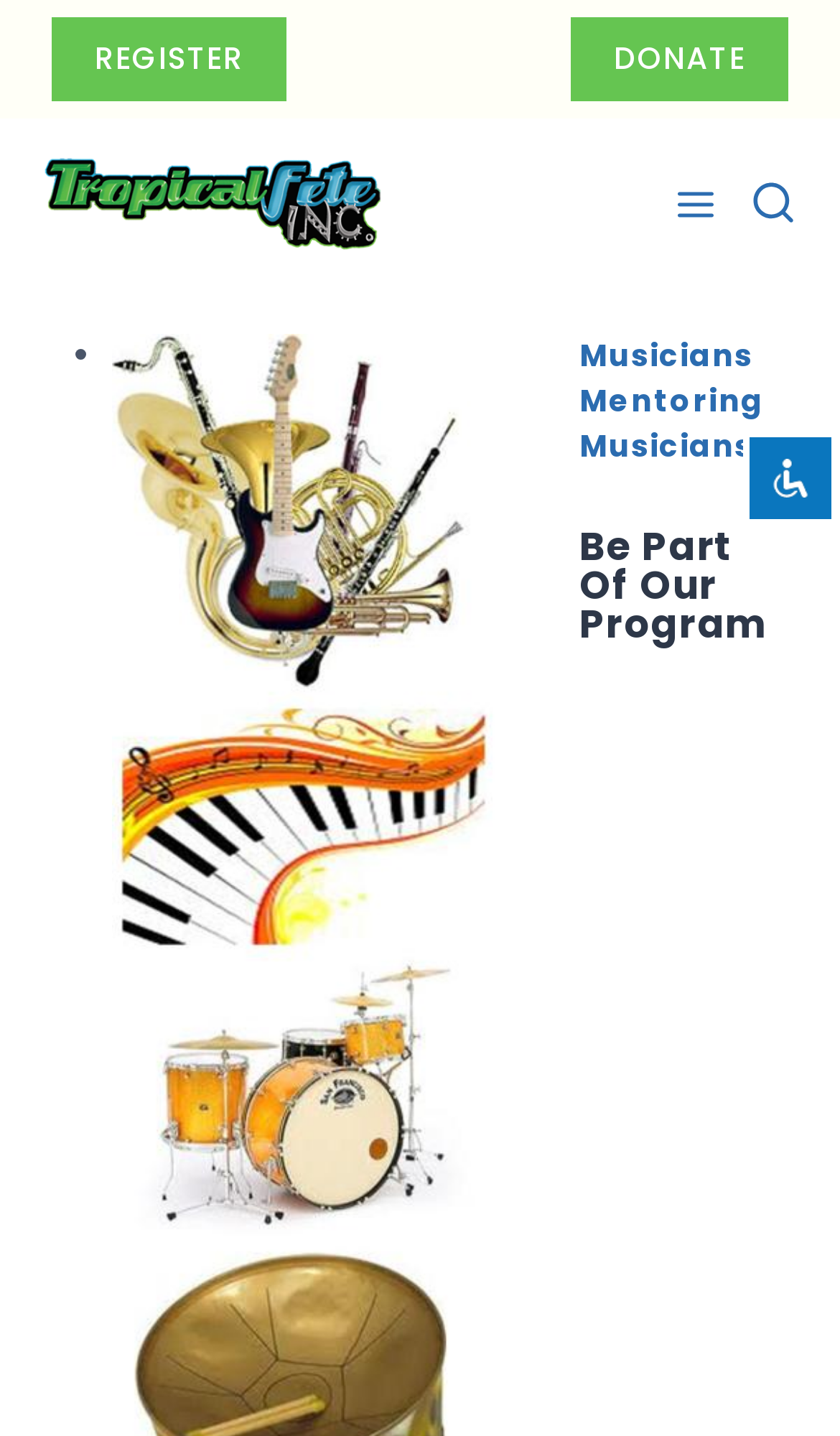Elaborate on the information and visuals displayed on the webpage.

The webpage is about Musicians Mentoring Musicians, a project where talented and accomplished musicians nurture others. At the top right corner, there is an accessibility icon button, accompanied by an image of the same icon. Below it, there is a hidden button to close the accessibility toolbar.

On the top left corner, there is a "Skip to content" link. Next to it, there are two prominent links: "REGISTER" and "DONATE", which are positioned horizontally. Below these links, there is a link to "Tropicalfete inc. Caribean Culture Steel pan Mas stilts music", which is accompanied by an image.

On the top right corner, there are two buttons: "Open menu" and "View Search Form". The "View Search Form" button has a dropdown list with a list marker and a link to "Musicians Mentoring Musicians". Below this button, there is a heading that reads "Be Part Of Our Program".